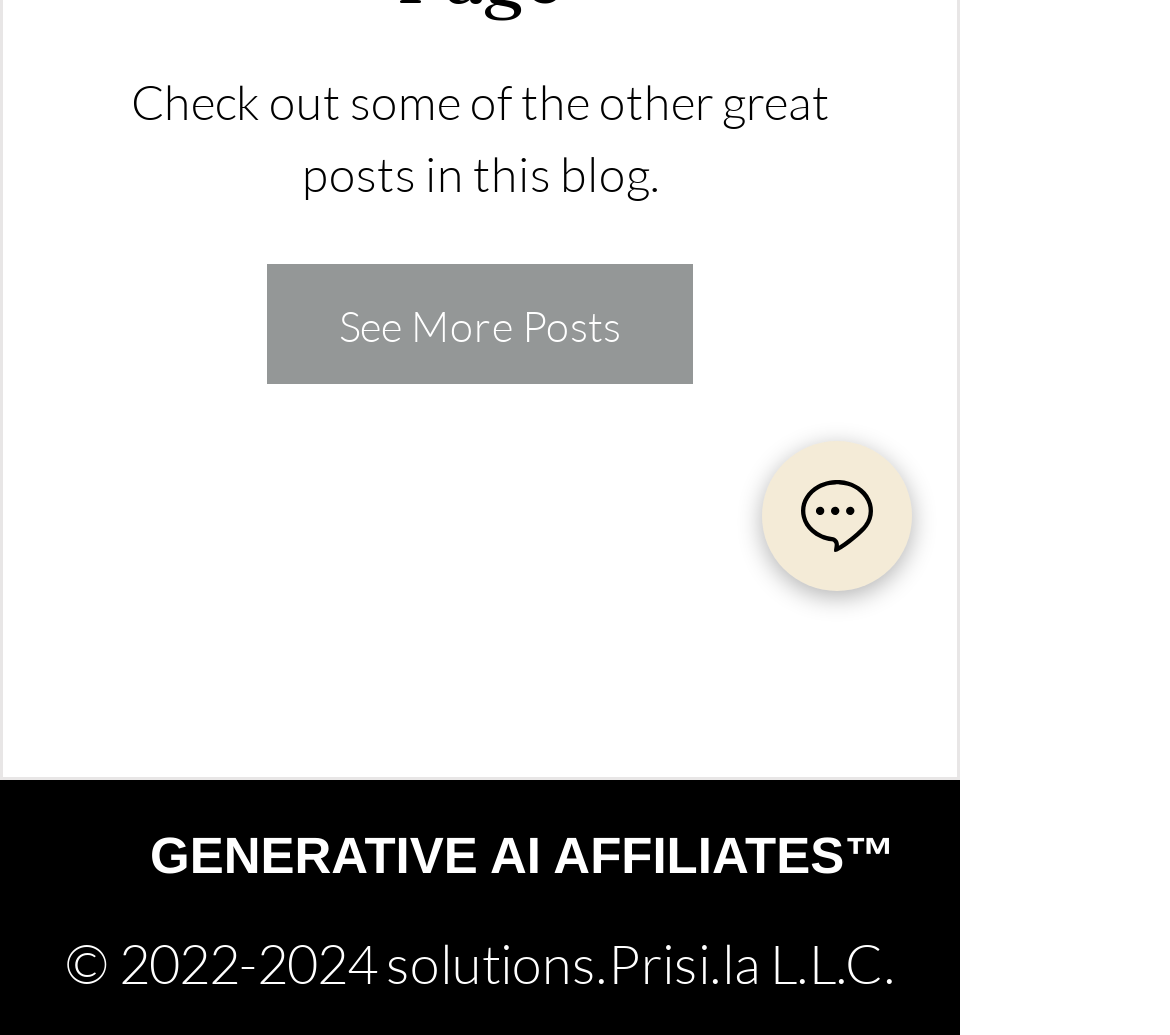For the given element description 2022-2024, determine the bounding box coordinates of the UI element. The coordinates should follow the format (top-left x, top-left y, bottom-right x, bottom-right y) and be within the range of 0 to 1.

[0.101, 0.899, 0.322, 0.962]